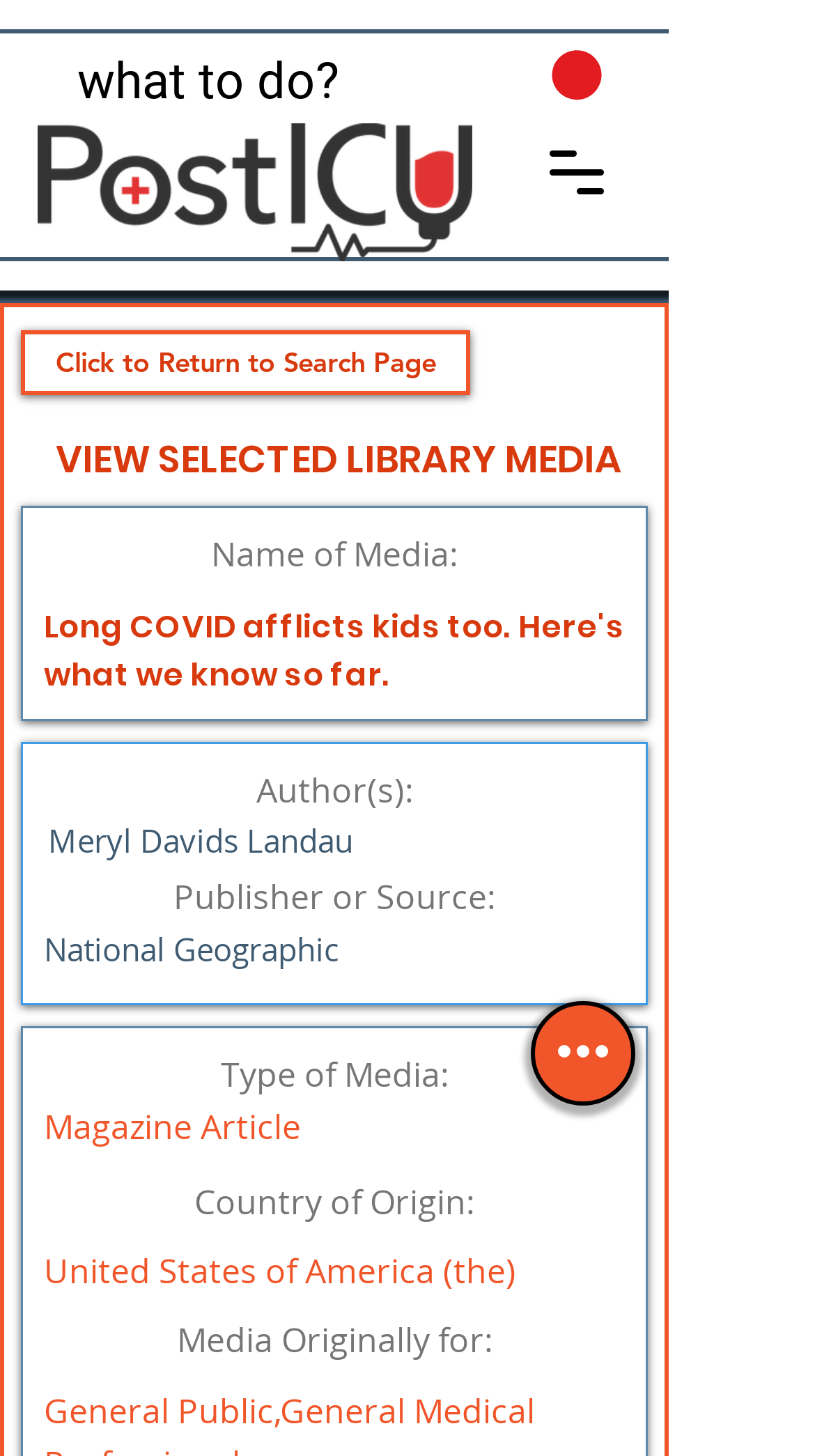What is the type of media described on the webpage?
Please respond to the question with a detailed and thorough explanation.

I found a series of headings on the webpage that describe the media, including 'Type of Media:' and 'Magazine Article'. The 'Type of Media:' heading has a bounding box coordinate of [0.054, 0.72, 0.767, 0.756], and the 'Magazine Article' heading has a bounding box coordinate of [0.054, 0.756, 0.767, 0.792].